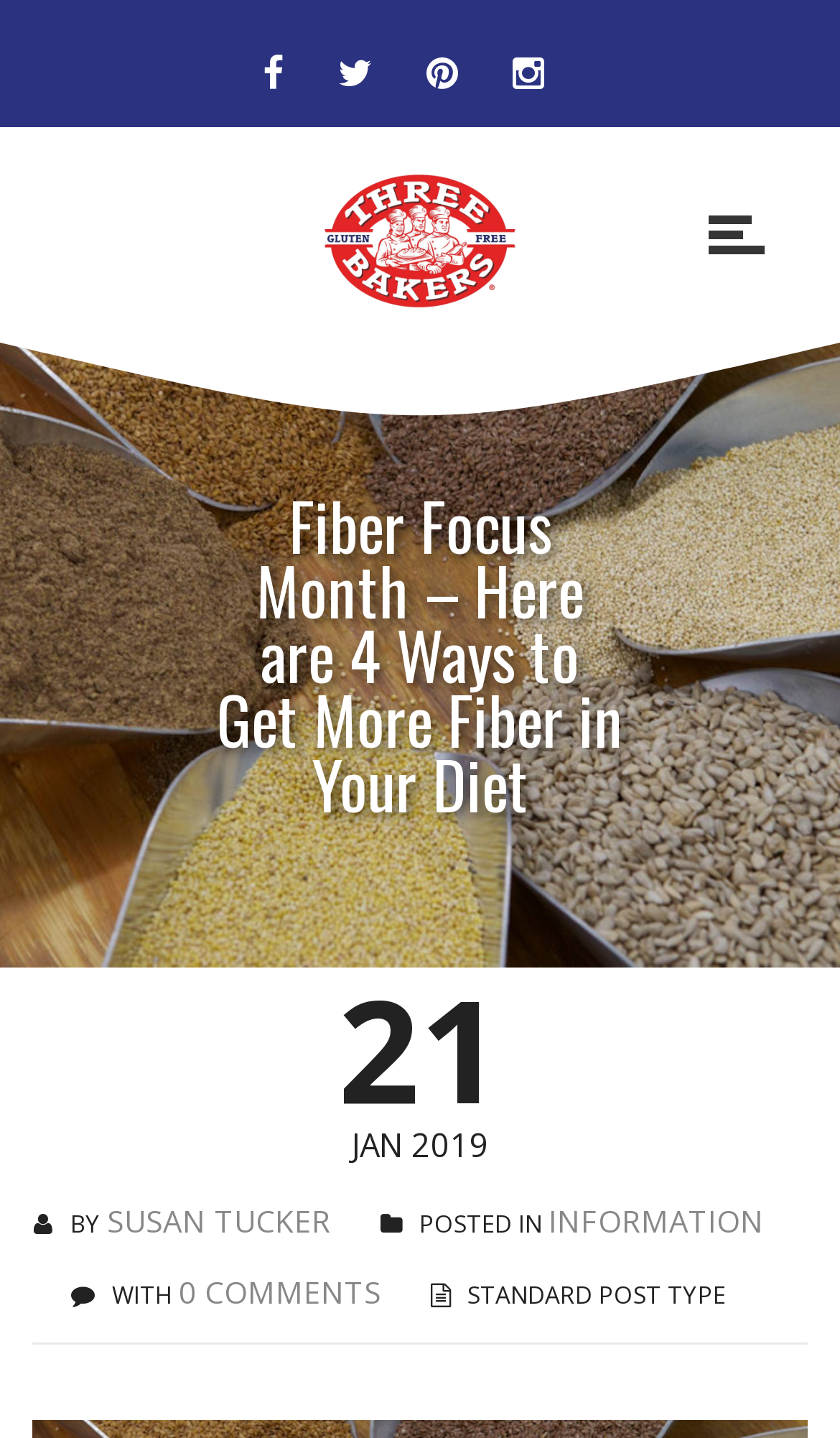Using the provided description Susan Tucker, find the bounding box coordinates for the UI element. Provide the coordinates in (top-left x, top-left y, bottom-right x, bottom-right y) format, ensuring all values are between 0 and 1.

[0.127, 0.835, 0.394, 0.863]